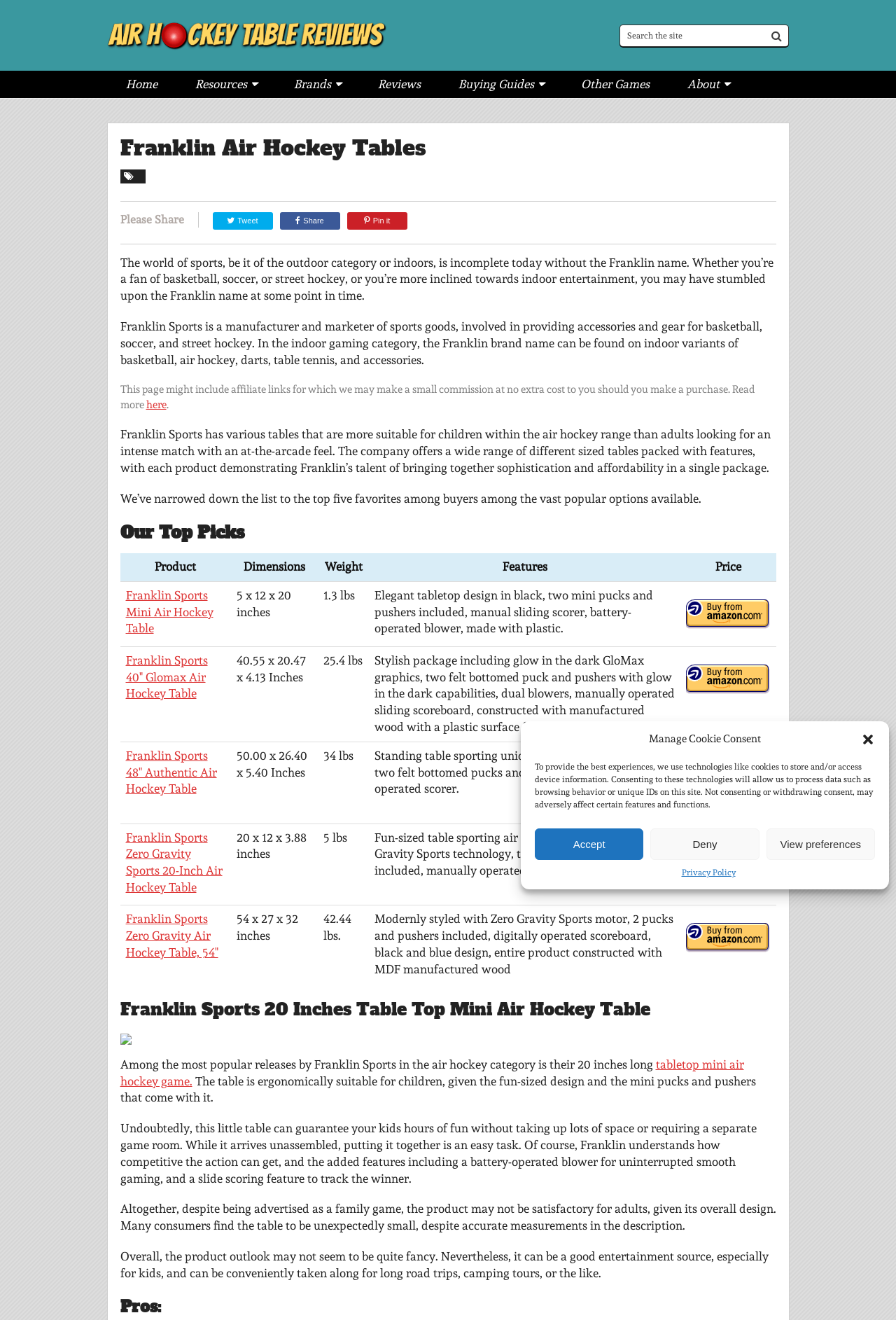Please find and report the bounding box coordinates of the element to click in order to perform the following action: "View reviews". The coordinates should be expressed as four float numbers between 0 and 1, in the format [left, top, right, bottom].

[0.4, 0.054, 0.49, 0.074]